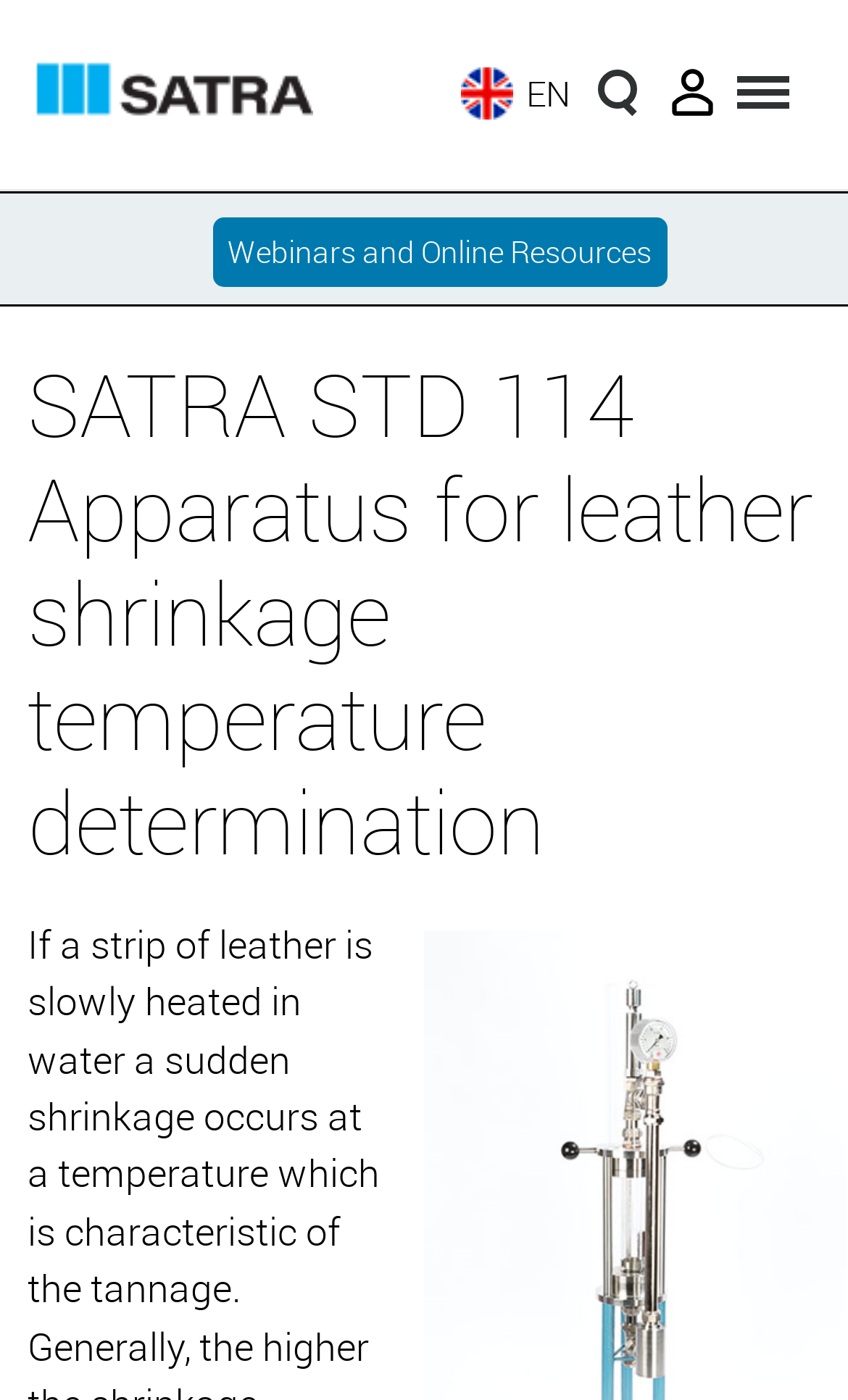From the element description Pryor Morton Johnston, predict the bounding box coordinates of the UI element. The coordinates must be specified in the format (top-left x, top-left y, bottom-right x, bottom-right y) and should be within the 0 to 1 range.

None